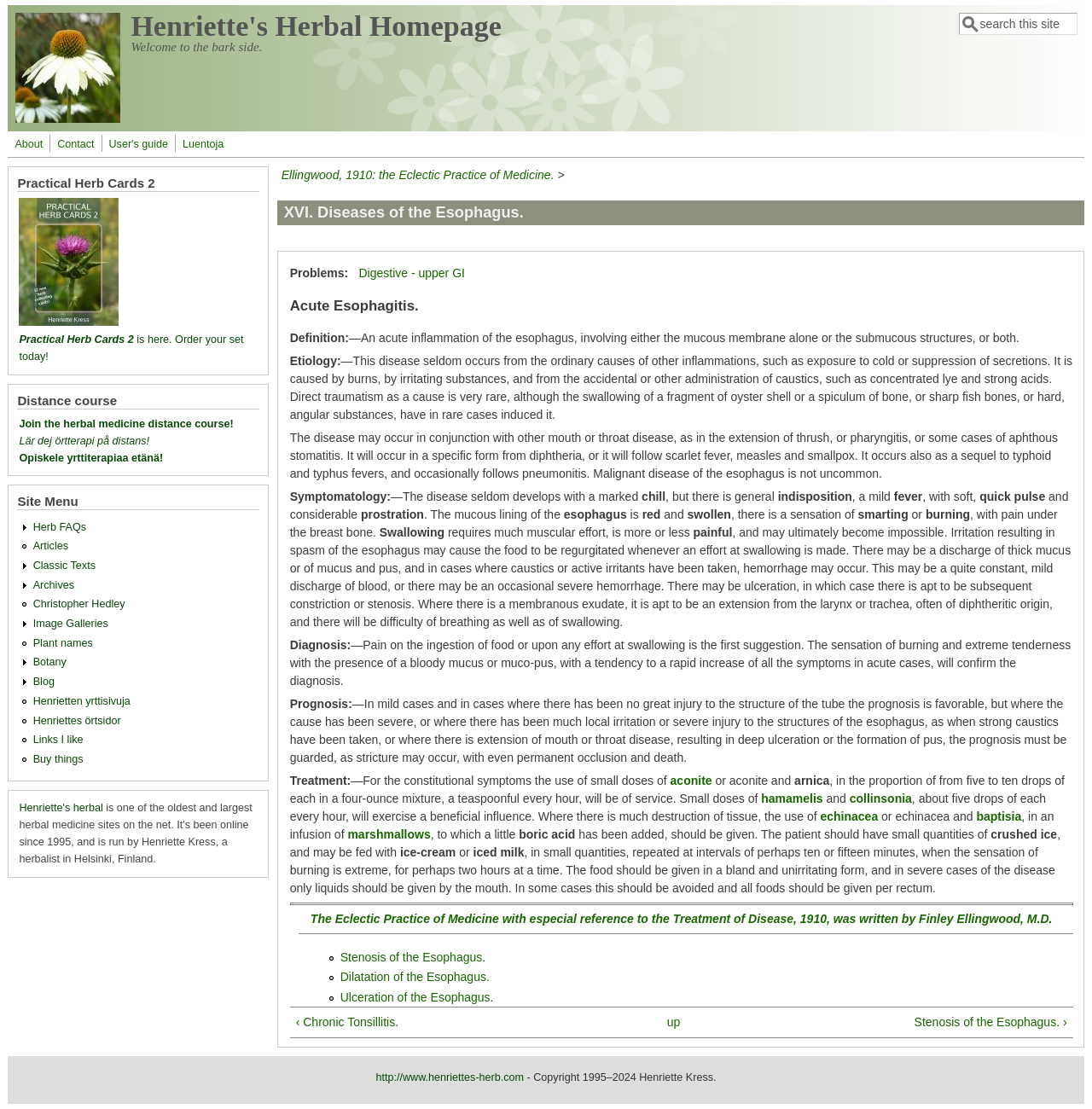Please reply with a single word or brief phrase to the question: 
What is the cause of the disease?

Burns, irritating substances, caustics